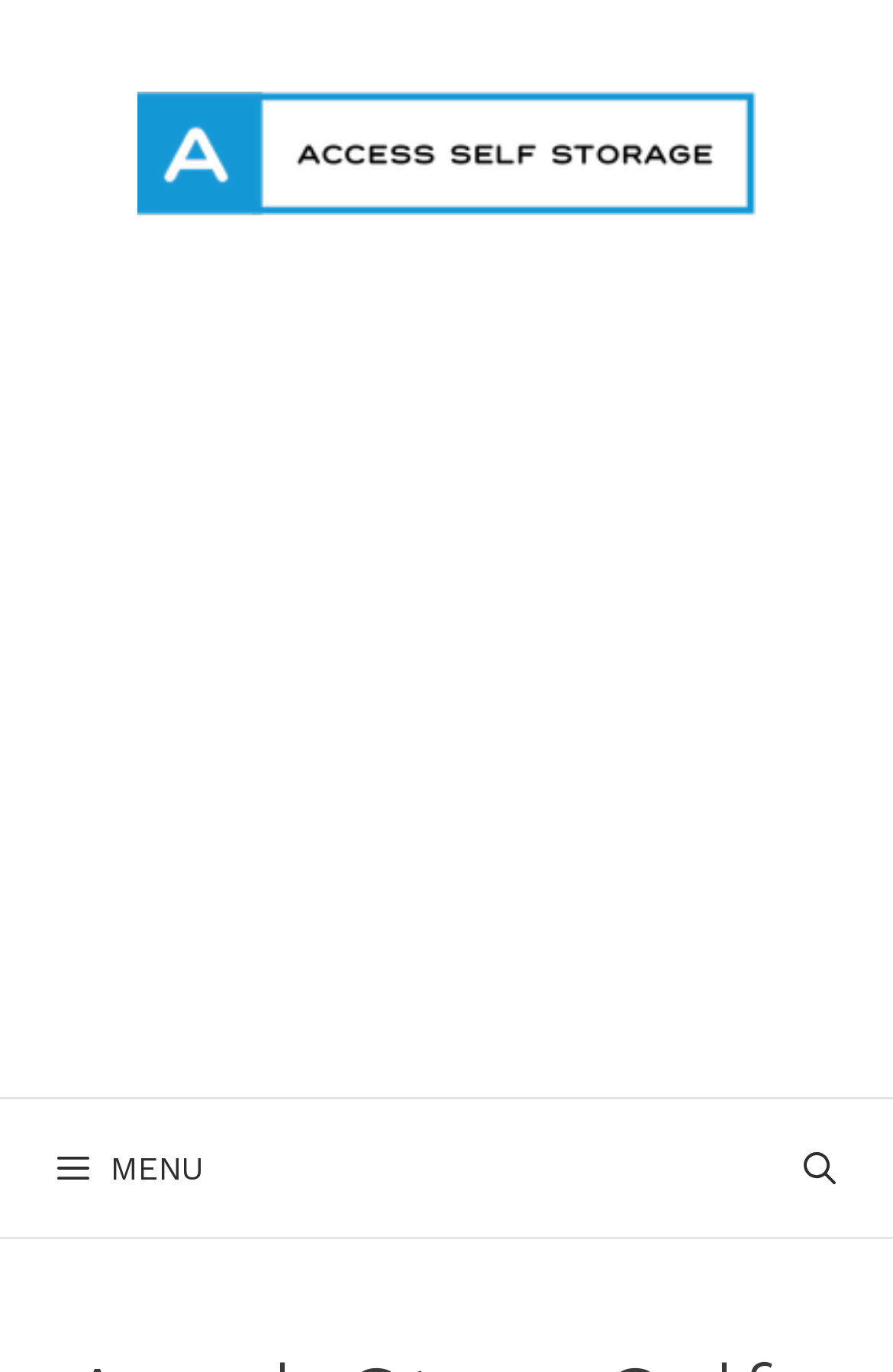Provide a thorough description of this webpage.

The webpage is about AmpleStore Self Storage in Redruth, Cornwall. At the top of the page, there is a banner that spans the entire width, taking up about 22% of the page's height. Within this banner, there is a link to "Access Self Storage" accompanied by an image with the same name, positioned centrally.

Below the banner, there is an iframe that occupies the majority of the page's height, taking up about 56% of the page's height. This iframe is labeled as an advertisement.

At the bottom of the page, there is a navigation menu that spans the entire width, taking up about 10% of the page's height. Within this menu, there is a button labeled "MENU" on the left side, which is not expanded. On the right side of the menu, there is a link to "Open Search Bar".